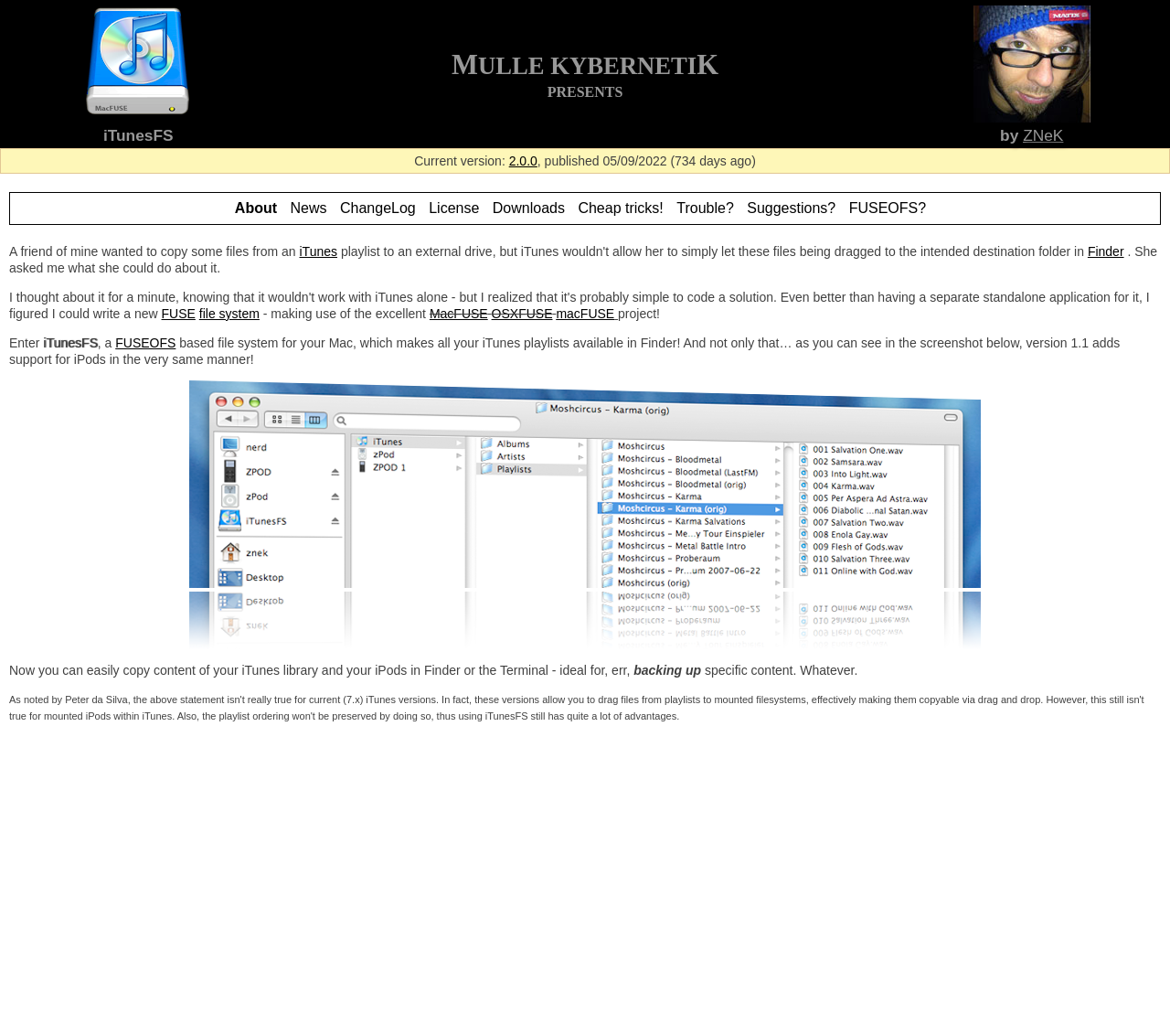Please specify the bounding box coordinates of the element that should be clicked to execute the given instruction: 'Check the current version'. Ensure the coordinates are four float numbers between 0 and 1, expressed as [left, top, right, bottom].

[0.435, 0.148, 0.459, 0.162]